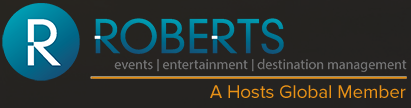Using the information in the image, give a comprehensive answer to the question: 
What is the shape of the emblem featuring the letter 'R'?

The design is complemented by a circular emblem featuring the letter 'R' in a stylish font, which implies that the shape of the emblem is circular.